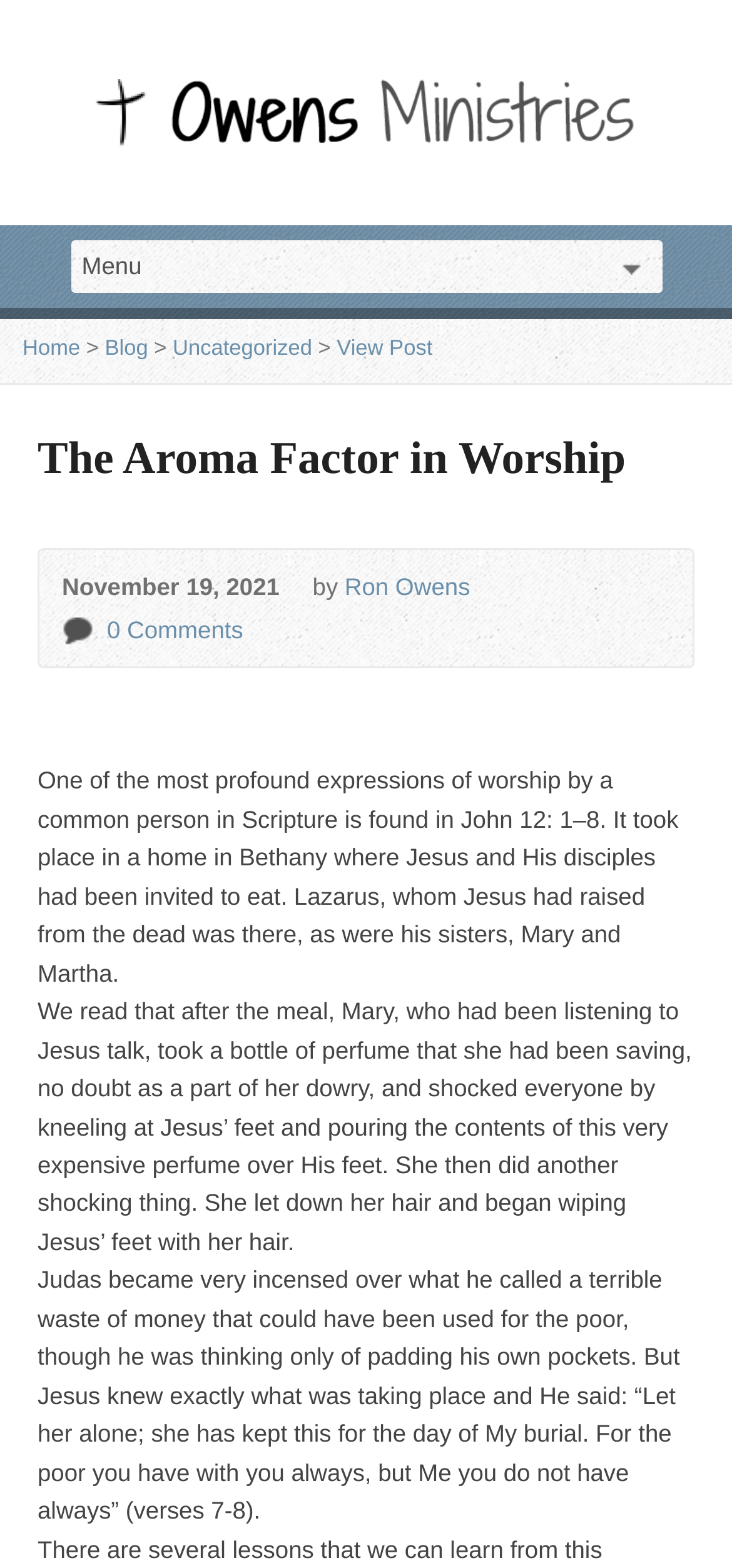What did Mary use to wipe Jesus' feet?
Please use the image to deliver a detailed and complete answer.

I found the answer by reading the text in the blog post, which describes Mary's actions after pouring perfume on Jesus' feet, saying 'She then did another shocking thing. She let down her hair and began wiping Jesus’ feet with her hair'.